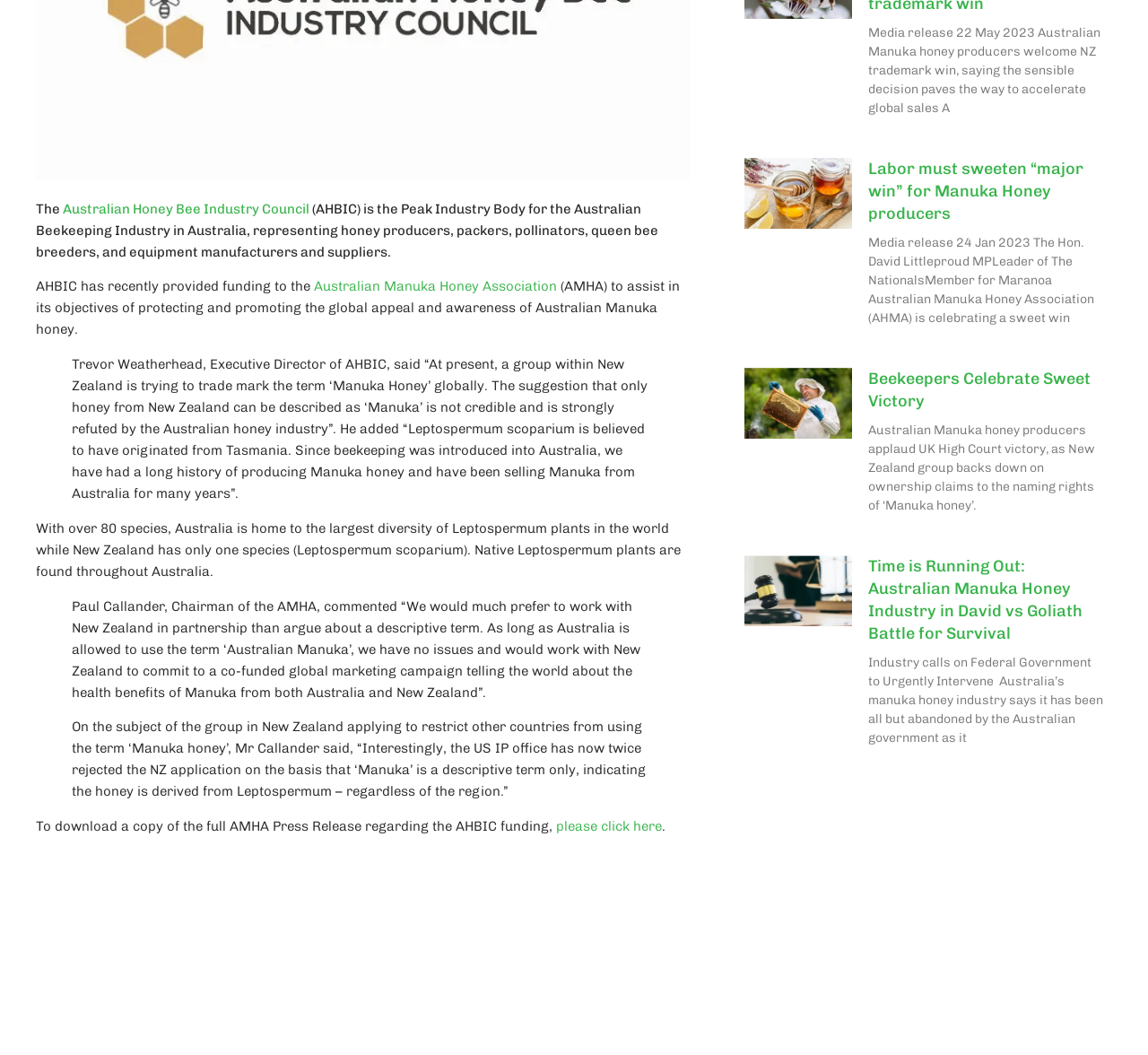Identify the bounding box for the UI element described as: "TV & Home". Ensure the coordinates are four float numbers between 0 and 1, formatted as [left, top, right, bottom].

None